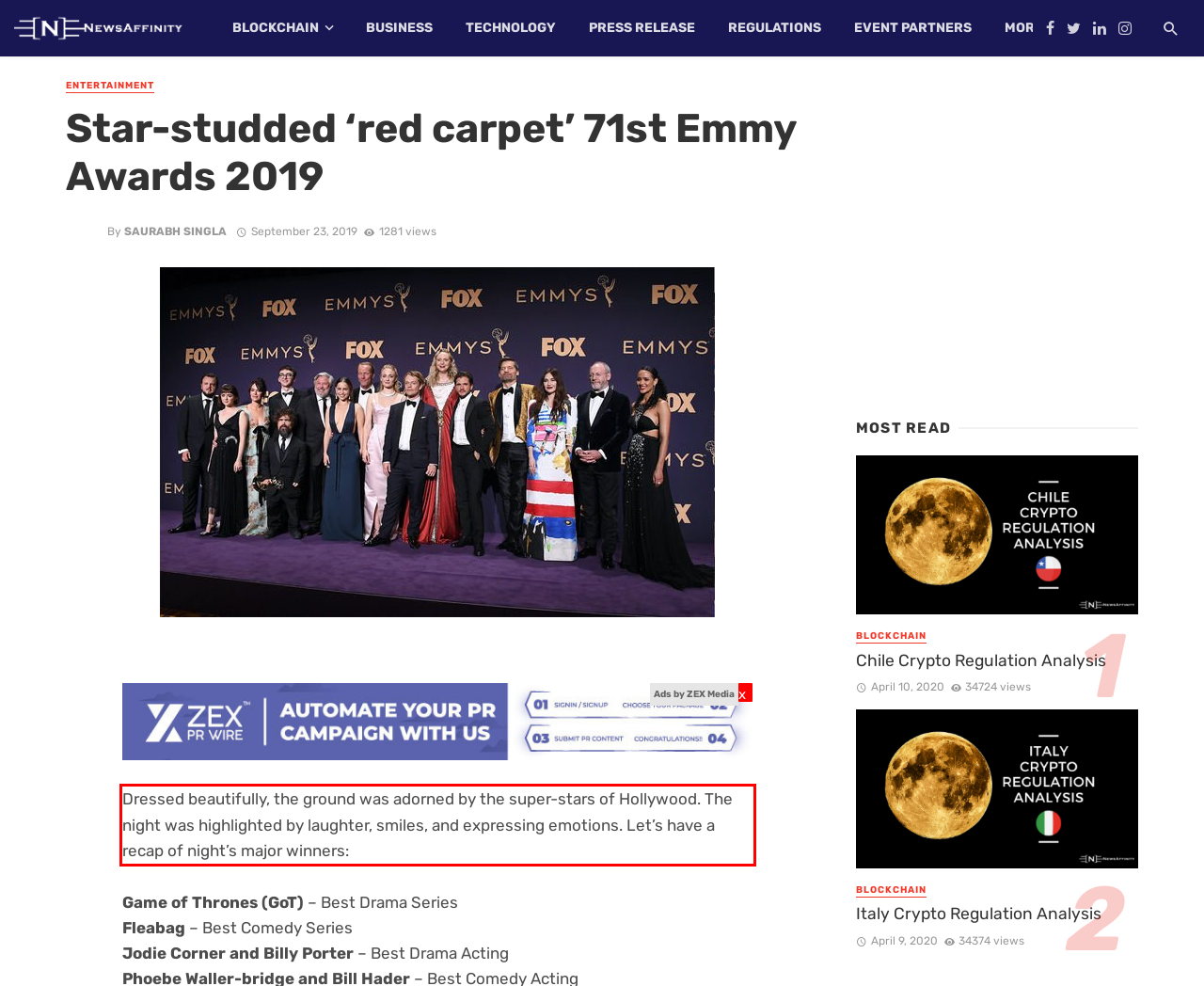Extract and provide the text found inside the red rectangle in the screenshot of the webpage.

Dressed beautifully, the ground was adorned by the super-stars of Hollywood. The night was highlighted by laughter, smiles, and expressing emotions. Let’s have a recap of night’s major winners: